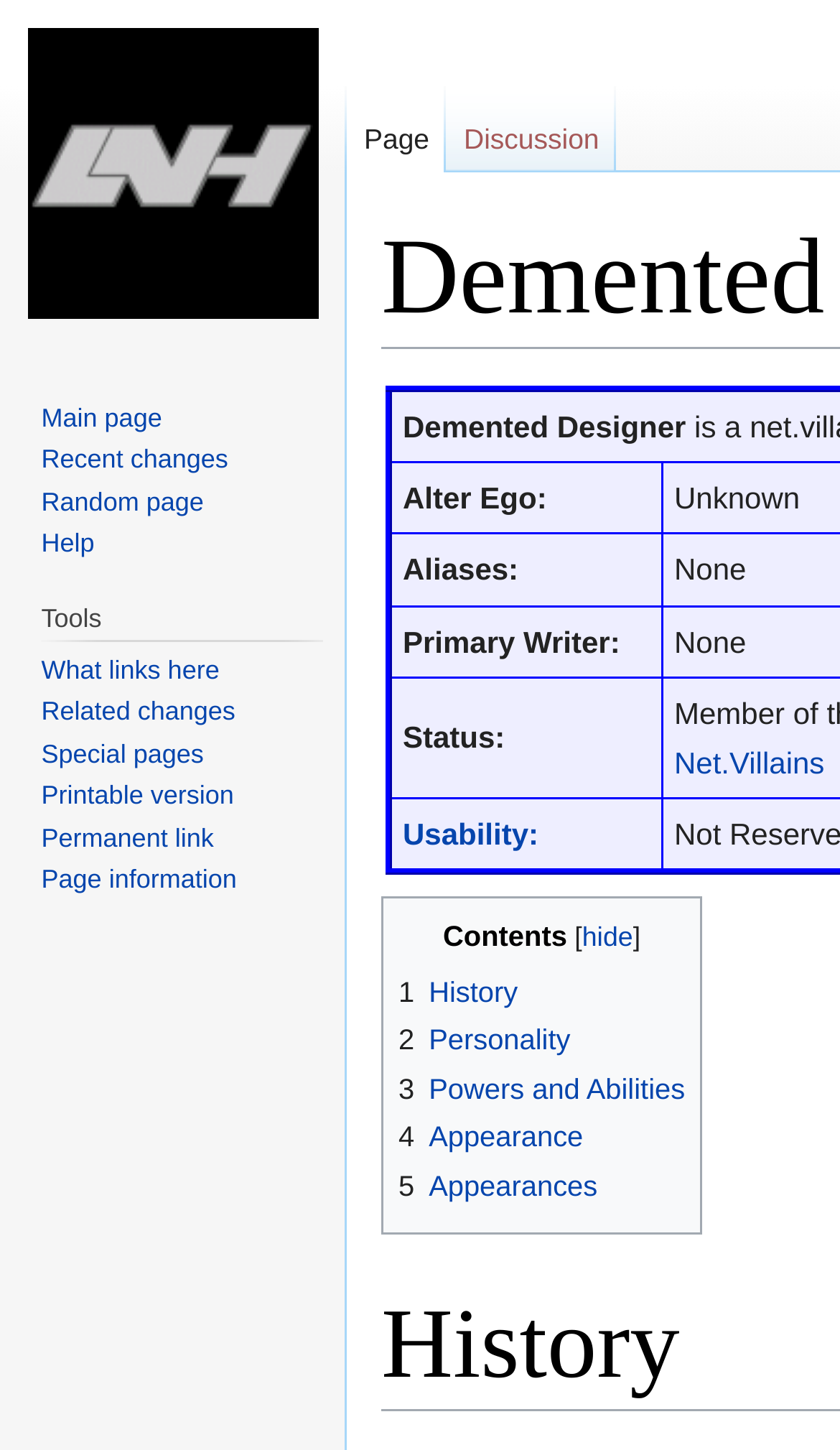Provide the bounding box coordinates for the area that should be clicked to complete the instruction: "View history".

[0.474, 0.672, 0.616, 0.695]